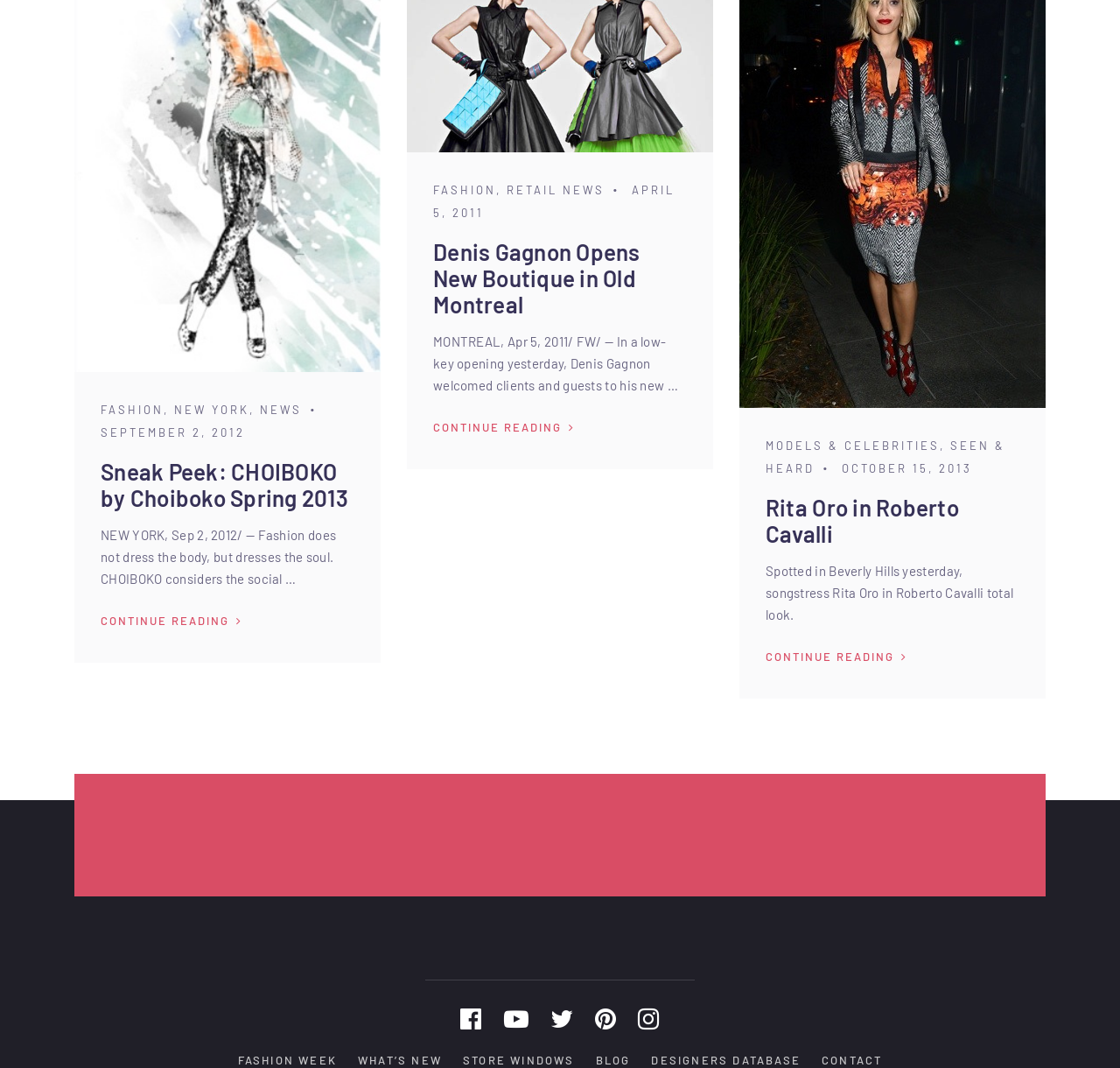Please identify the bounding box coordinates of the element that needs to be clicked to perform the following instruction: "Go to FASHION WEEK page".

[0.212, 0.986, 0.301, 0.999]